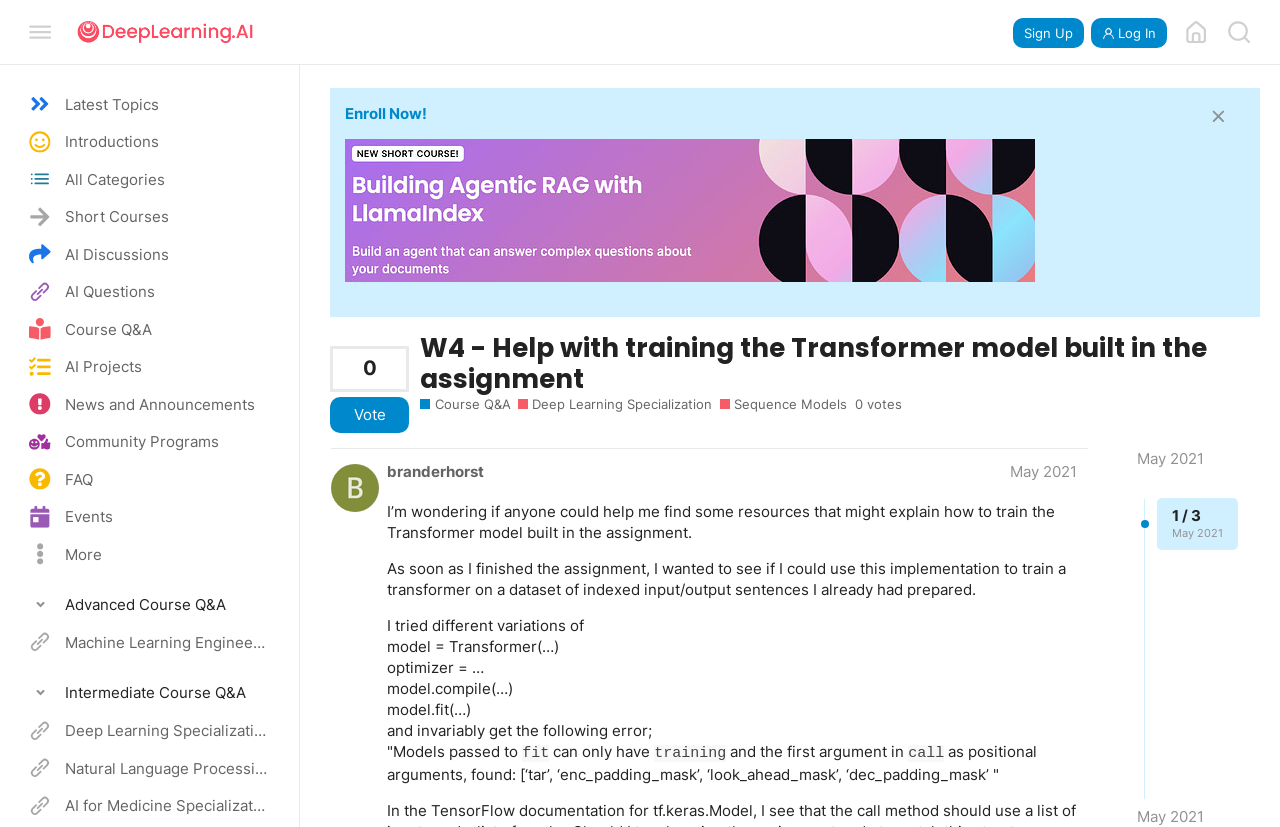Locate the UI element described by Deep Learning Forum home page and provide its bounding box coordinates. Use the format (top-left x, top-left y, bottom-right x, bottom-right y) with all values as floating point numbers between 0 and 1.

[0.918, 0.013, 0.951, 0.065]